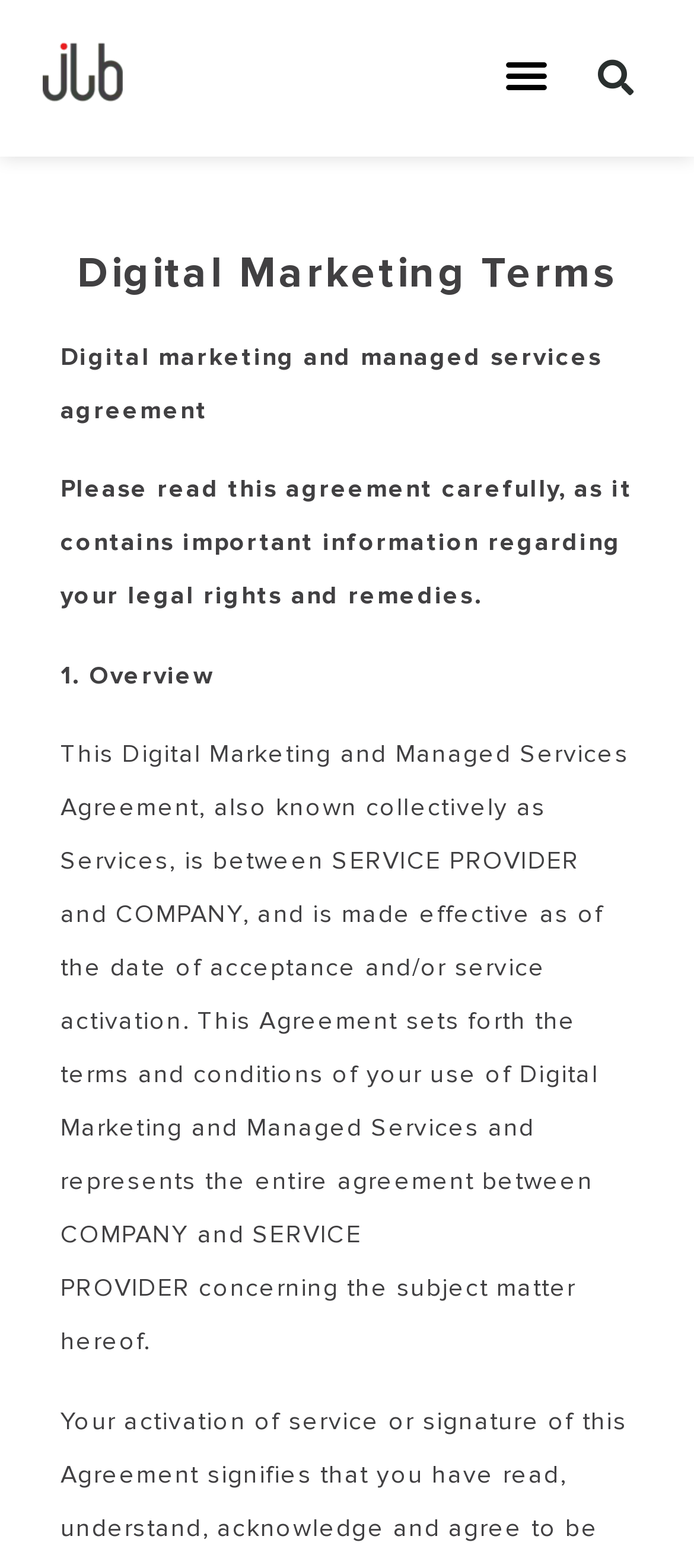Use a single word or phrase to answer the question: What is the first section of this agreement about?

Overview